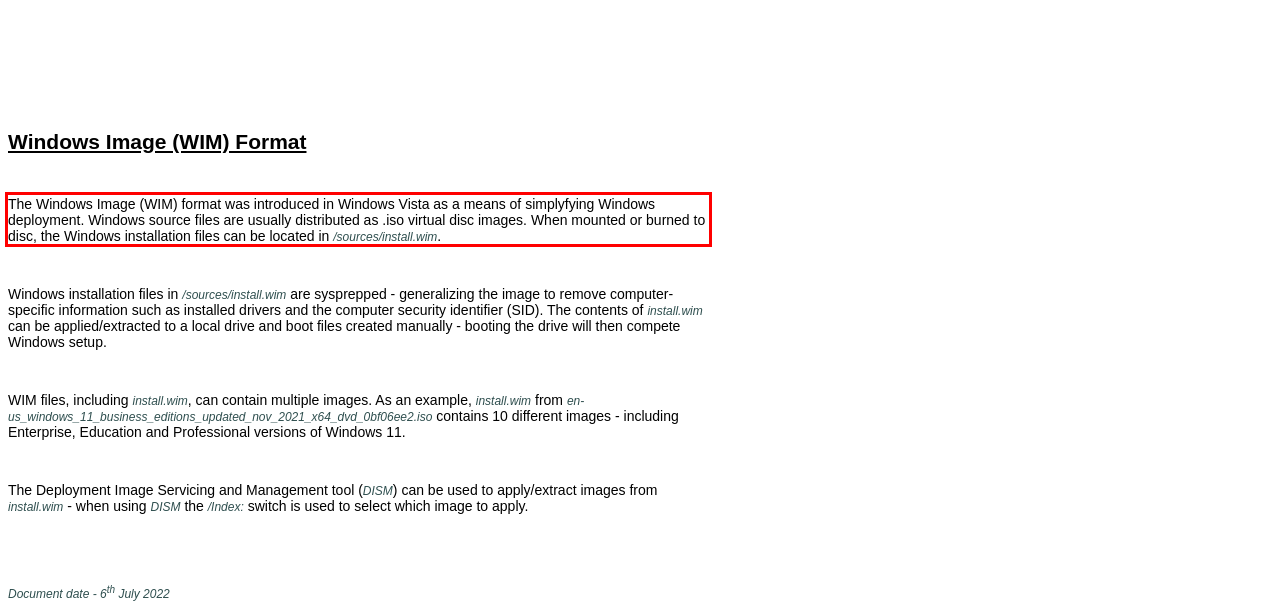You are given a webpage screenshot with a red bounding box around a UI element. Extract and generate the text inside this red bounding box.

The Windows Image (WIM) format was introduced in Windows Vista as a means of simplyfying Windows deployment. Windows source files are usually distributed as .iso virtual disc images. When mounted or burned to disc, the Windows installation files can be located in /sources/install.wim.